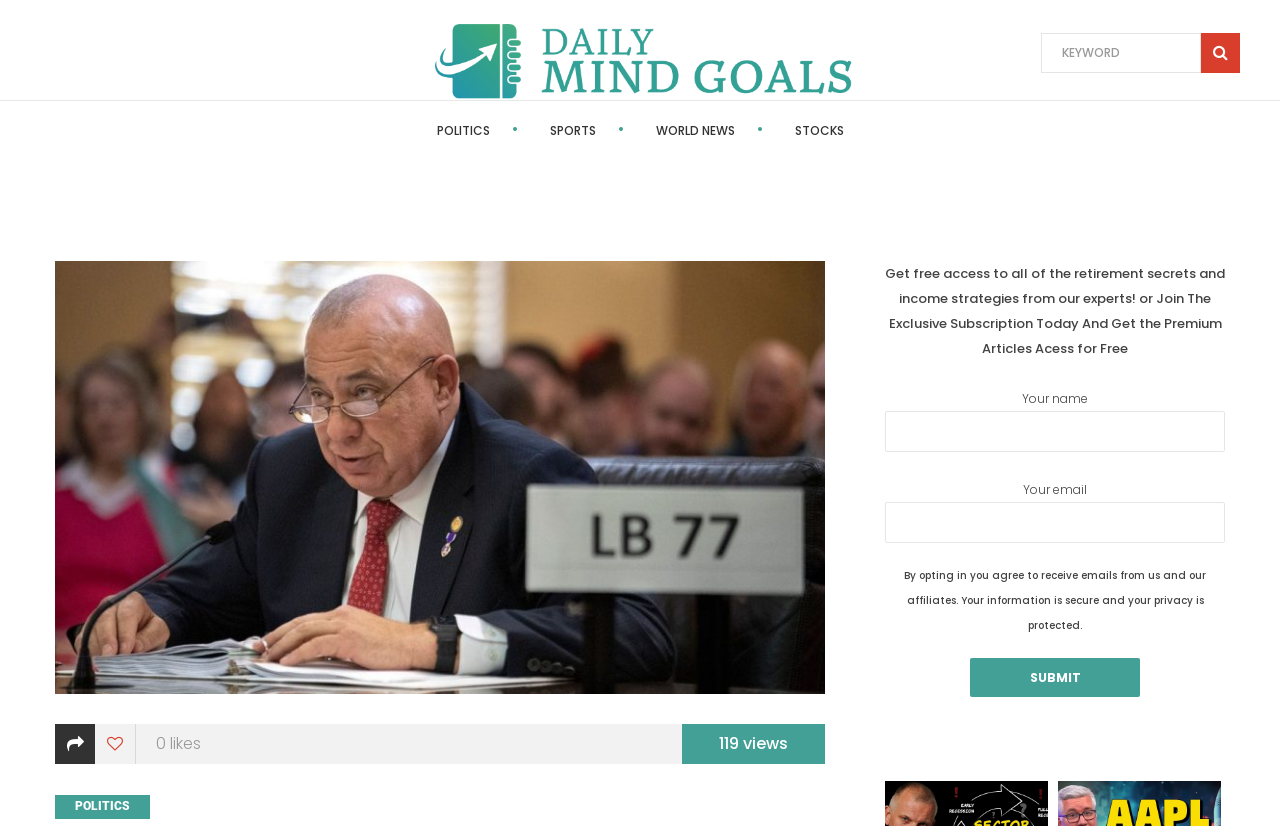Pinpoint the bounding box coordinates of the clickable element needed to complete the instruction: "Submit the form". The coordinates should be provided as four float numbers between 0 and 1: [left, top, right, bottom].

[0.758, 0.796, 0.891, 0.843]